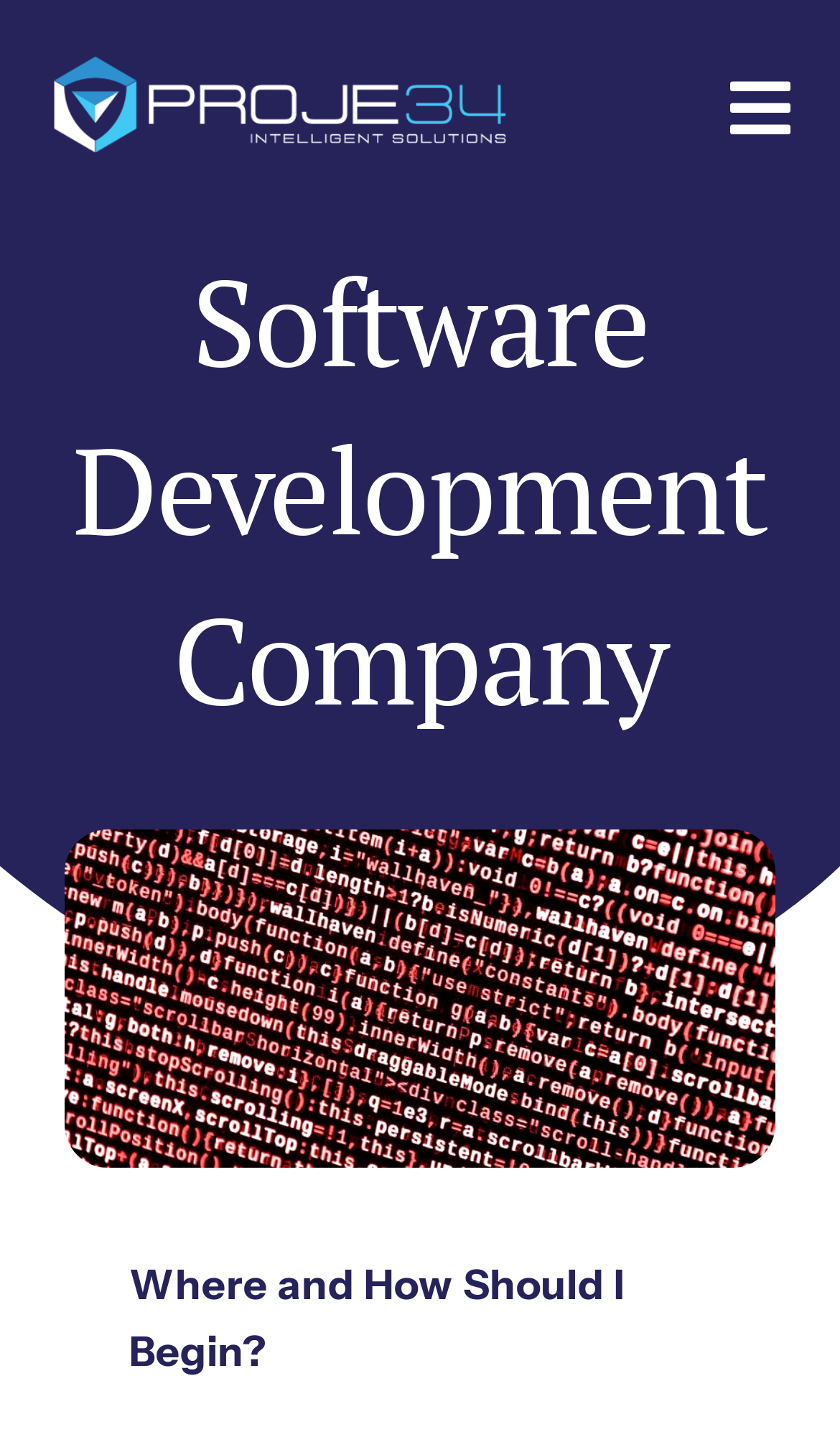Please answer the following question using a single word or phrase: 
What is the question asked in the StaticText?

Where and How Should I Begin?